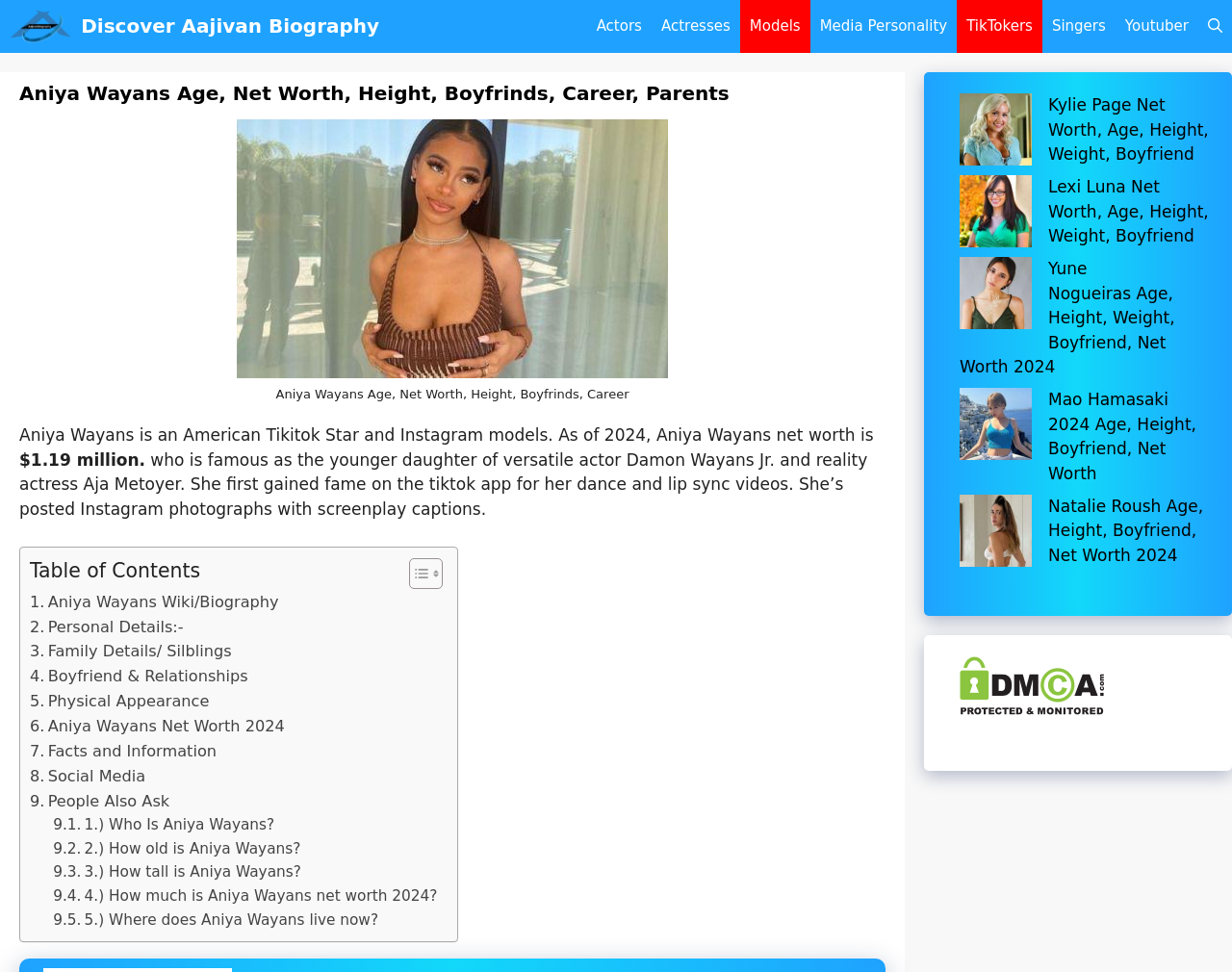Find the headline of the webpage and generate its text content.

Aniya Wayans Age, Net Worth, Height, Boyfrinds, Career, Parents